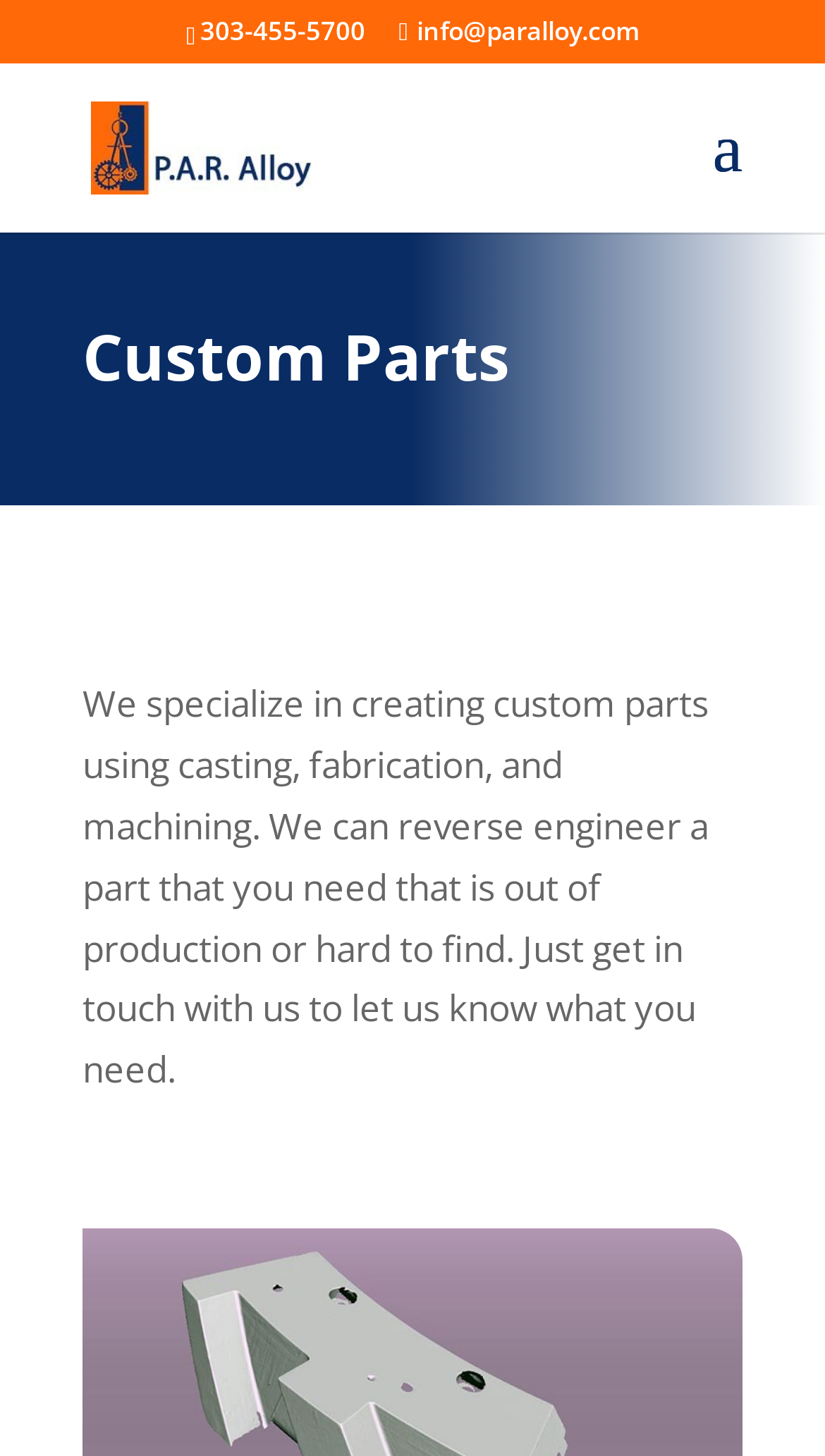Give a one-word or one-phrase response to the question: 
What is the purpose of the search box?

Search for custom parts